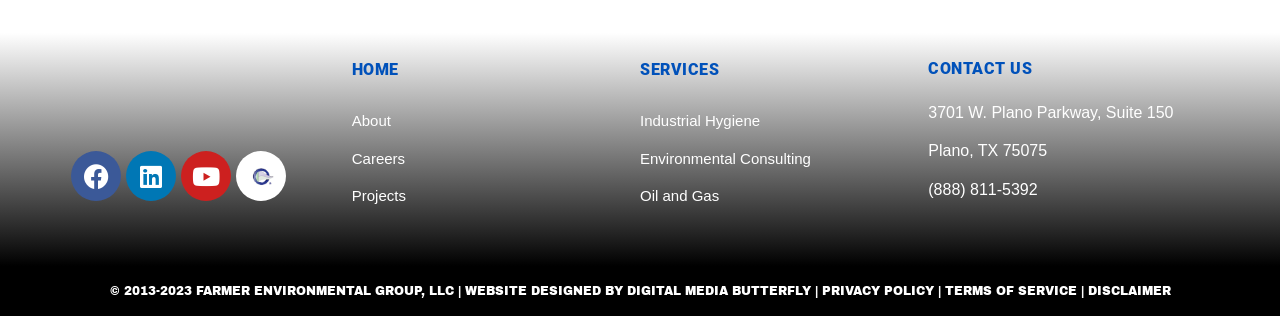Find the bounding box coordinates of the area that needs to be clicked in order to achieve the following instruction: "Skip to the content". The coordinates should be specified as four float numbers between 0 and 1, i.e., [left, top, right, bottom].

None